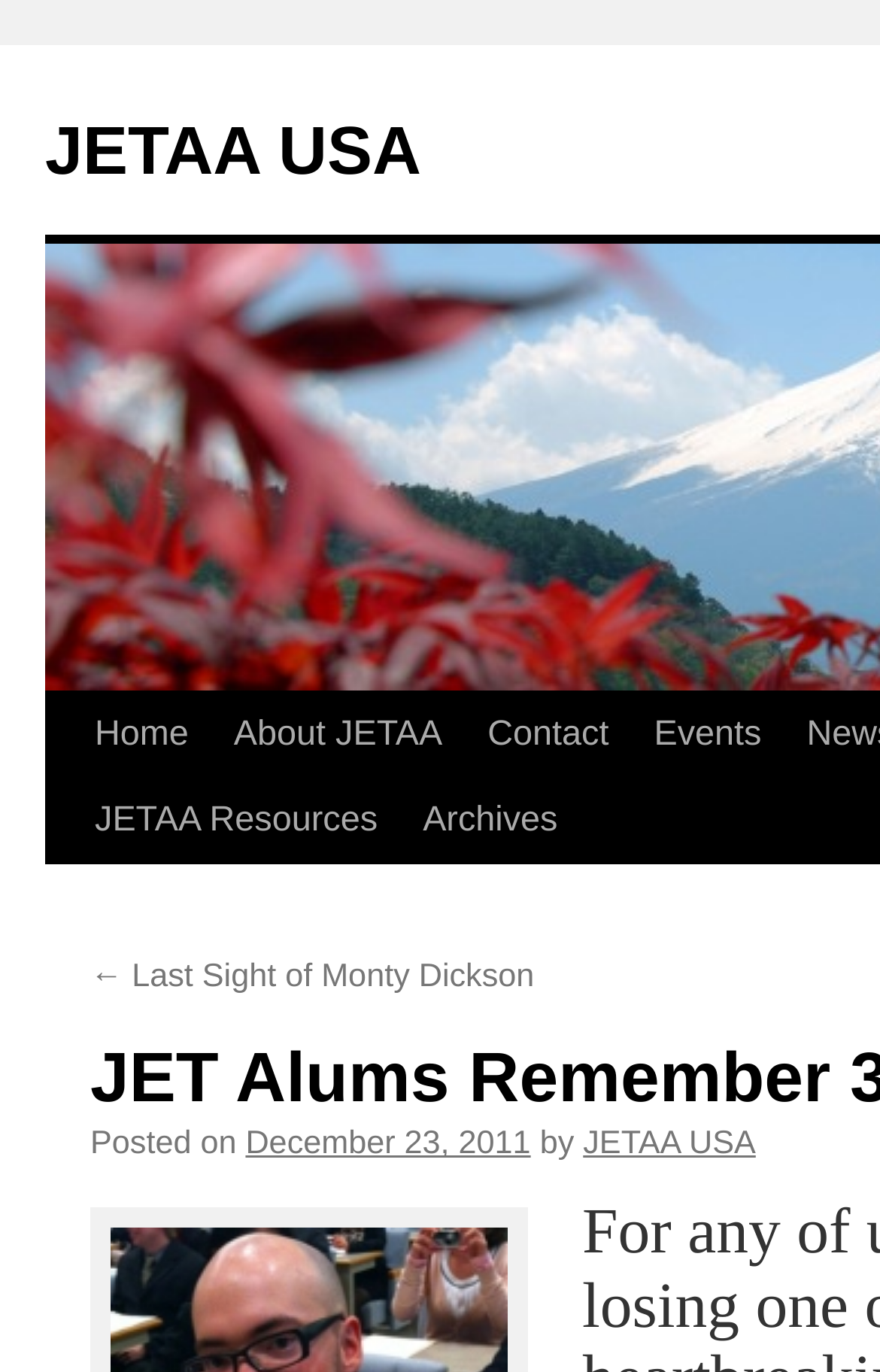Determine the coordinates of the bounding box for the clickable area needed to execute this instruction: "skip to content".

[0.049, 0.503, 0.1, 0.691]